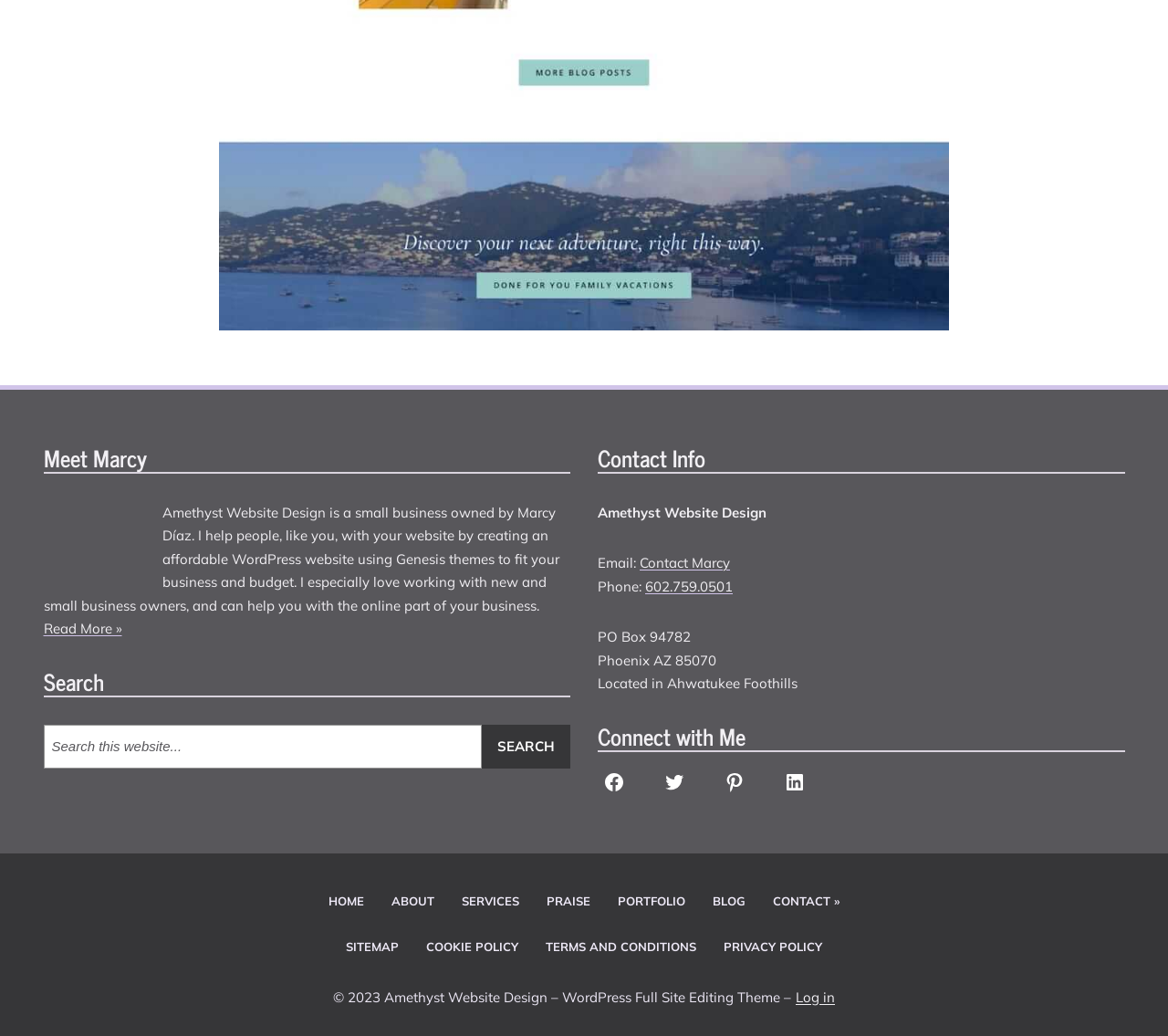Pinpoint the bounding box coordinates of the clickable area needed to execute the instruction: "Search for something". The coordinates should be specified as four float numbers between 0 and 1, i.e., [left, top, right, bottom].

[0.037, 0.699, 0.488, 0.755]